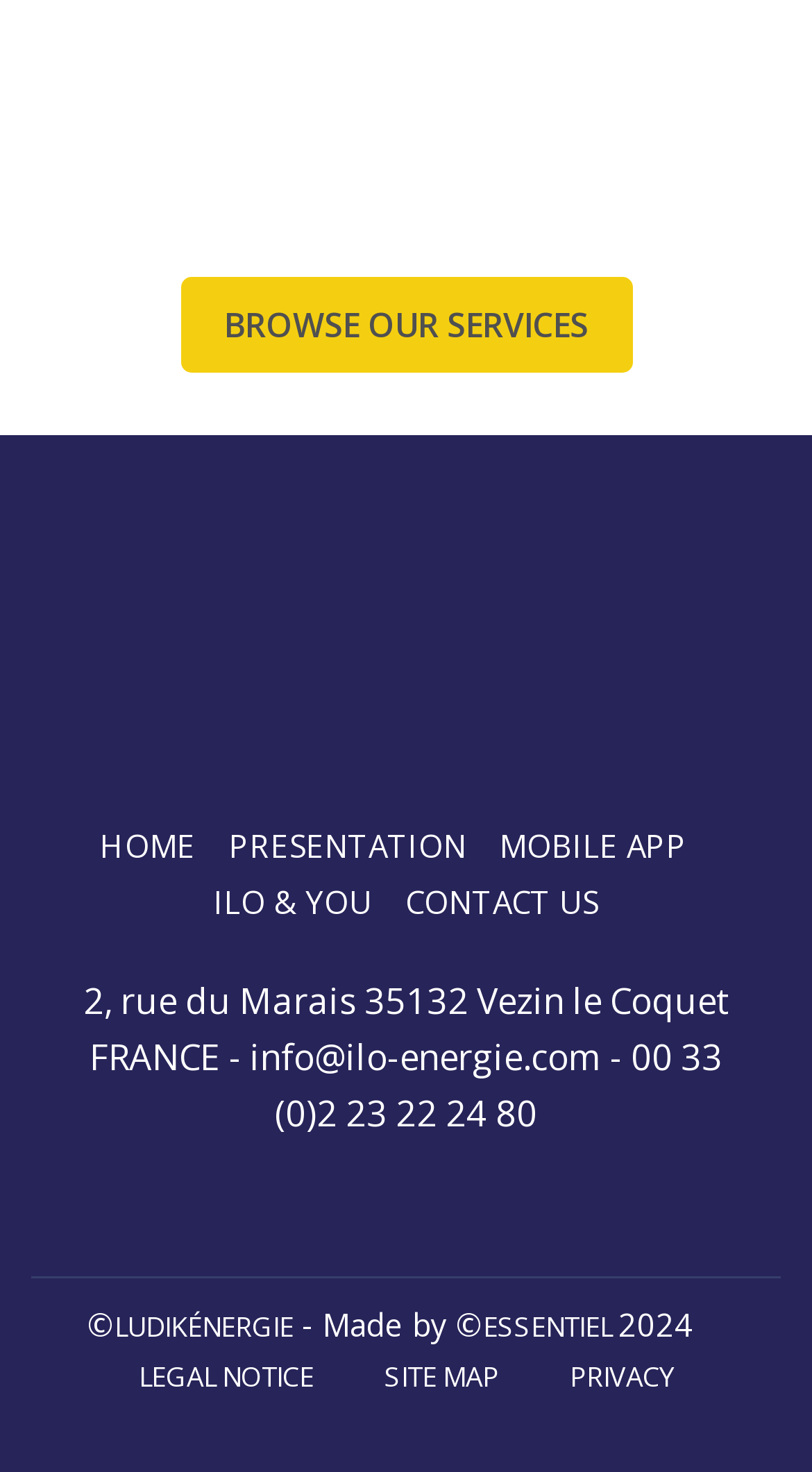Answer the question with a single word or phrase: 
How many links are there in the navigation menu?

5